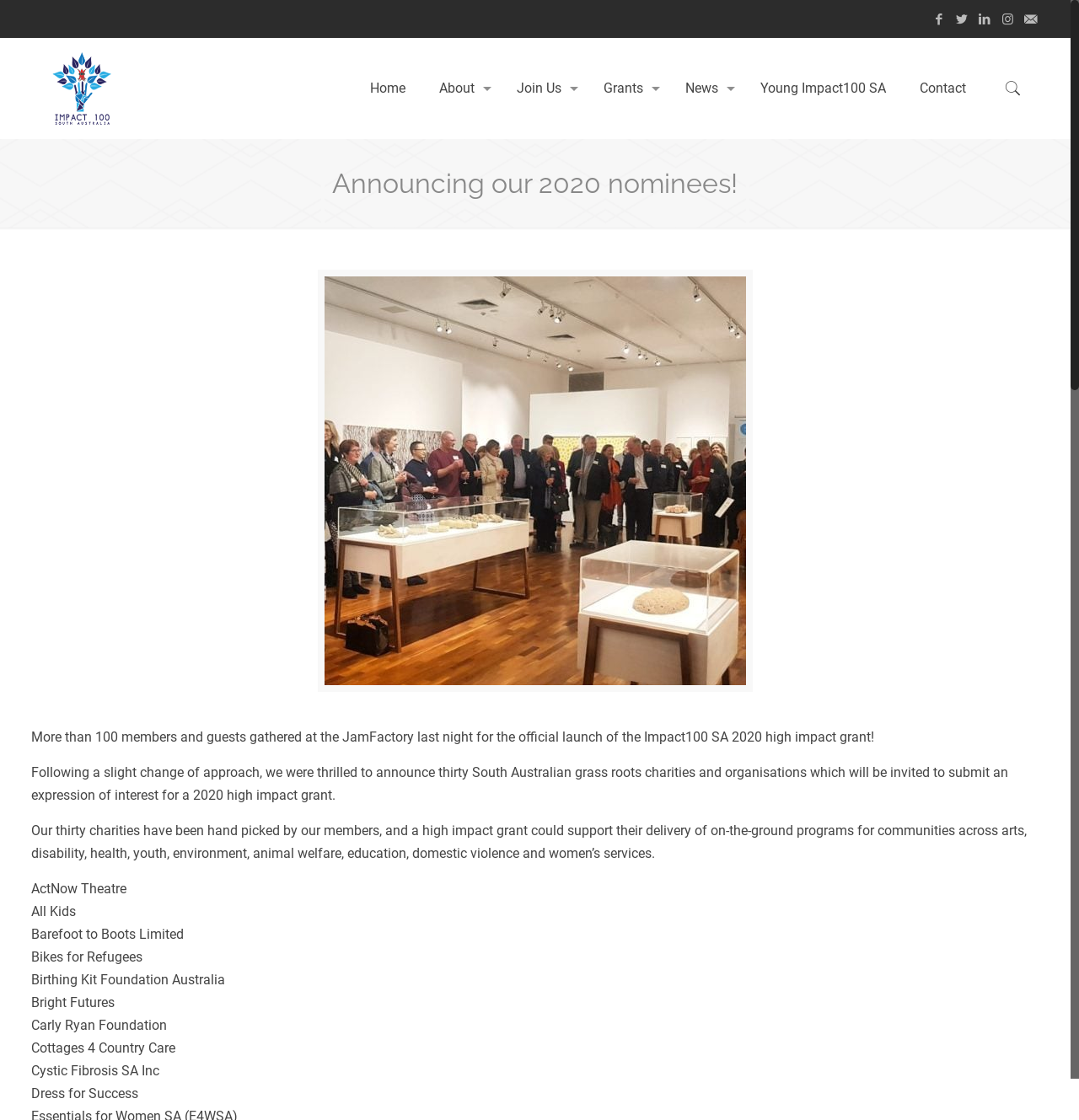Please identify the bounding box coordinates of the element's region that should be clicked to execute the following instruction: "Read the News". The bounding box coordinates must be four float numbers between 0 and 1, i.e., [left, top, right, bottom].

[0.619, 0.034, 0.689, 0.124]